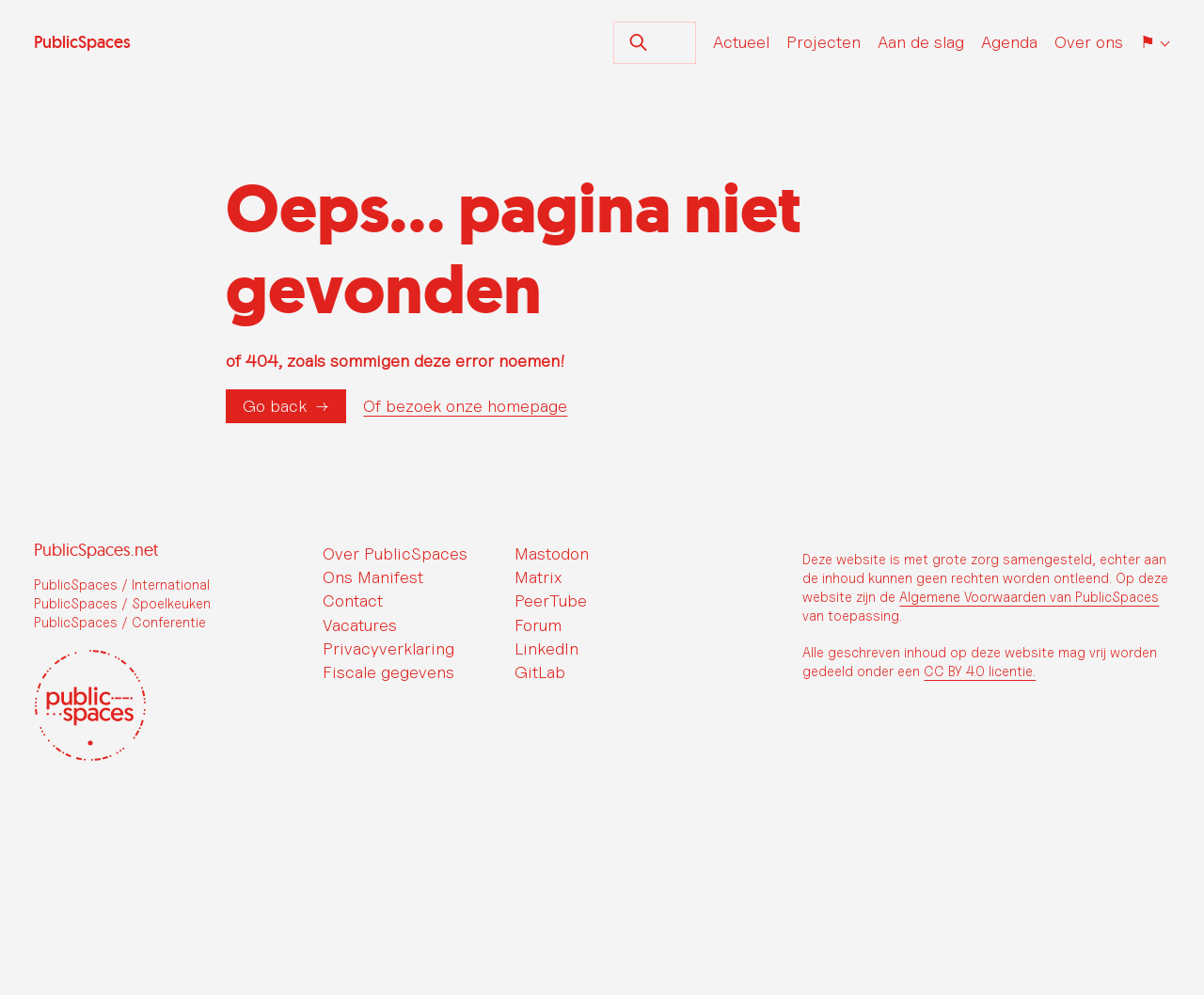What are the main sections of the website?
Provide a detailed and extensive answer to the question.

The main sections of the website are listed as links at the top of the page, including 'Actueel', 'Projecten', 'Aan de slag', 'Agenda', and 'Over ons'.